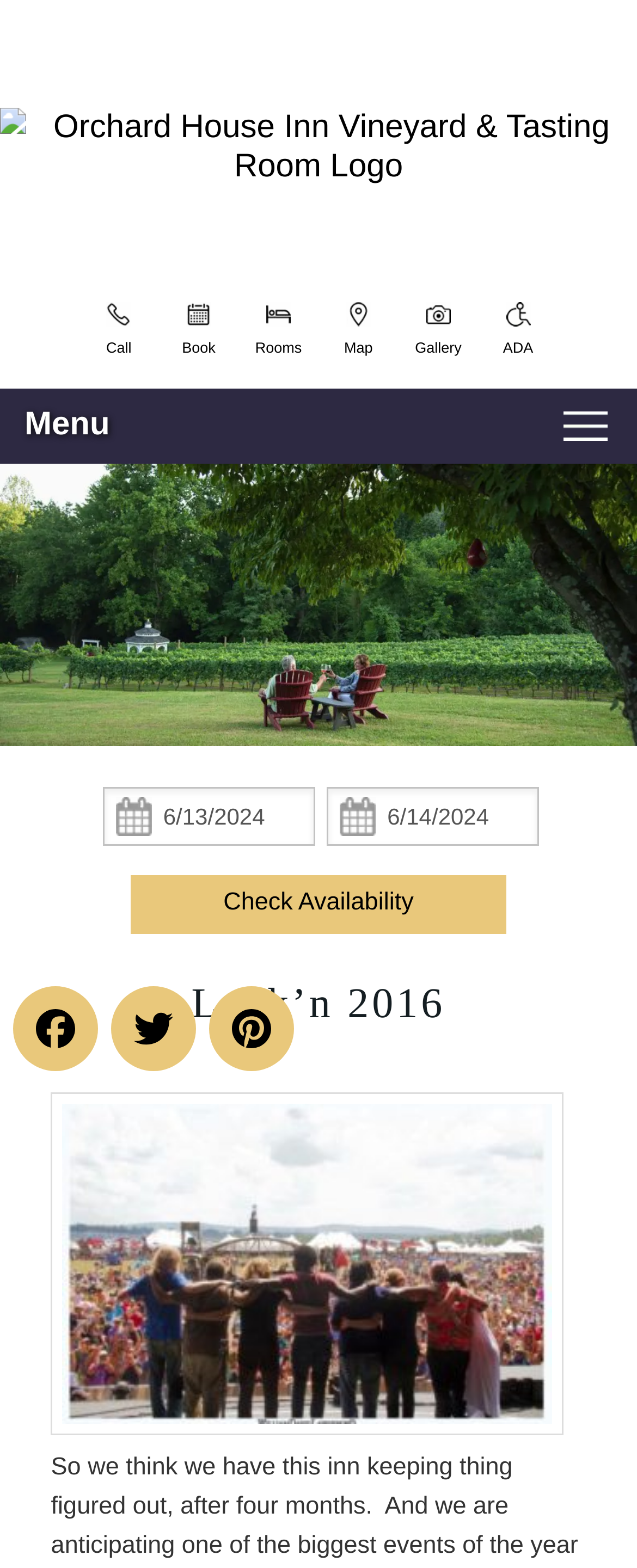Locate the bounding box coordinates of the UI element described by: "Breakfast". The bounding box coordinates should consist of four float numbers between 0 and 1, i.e., [left, top, right, bottom].

[0.0, 0.449, 1.0, 0.499]